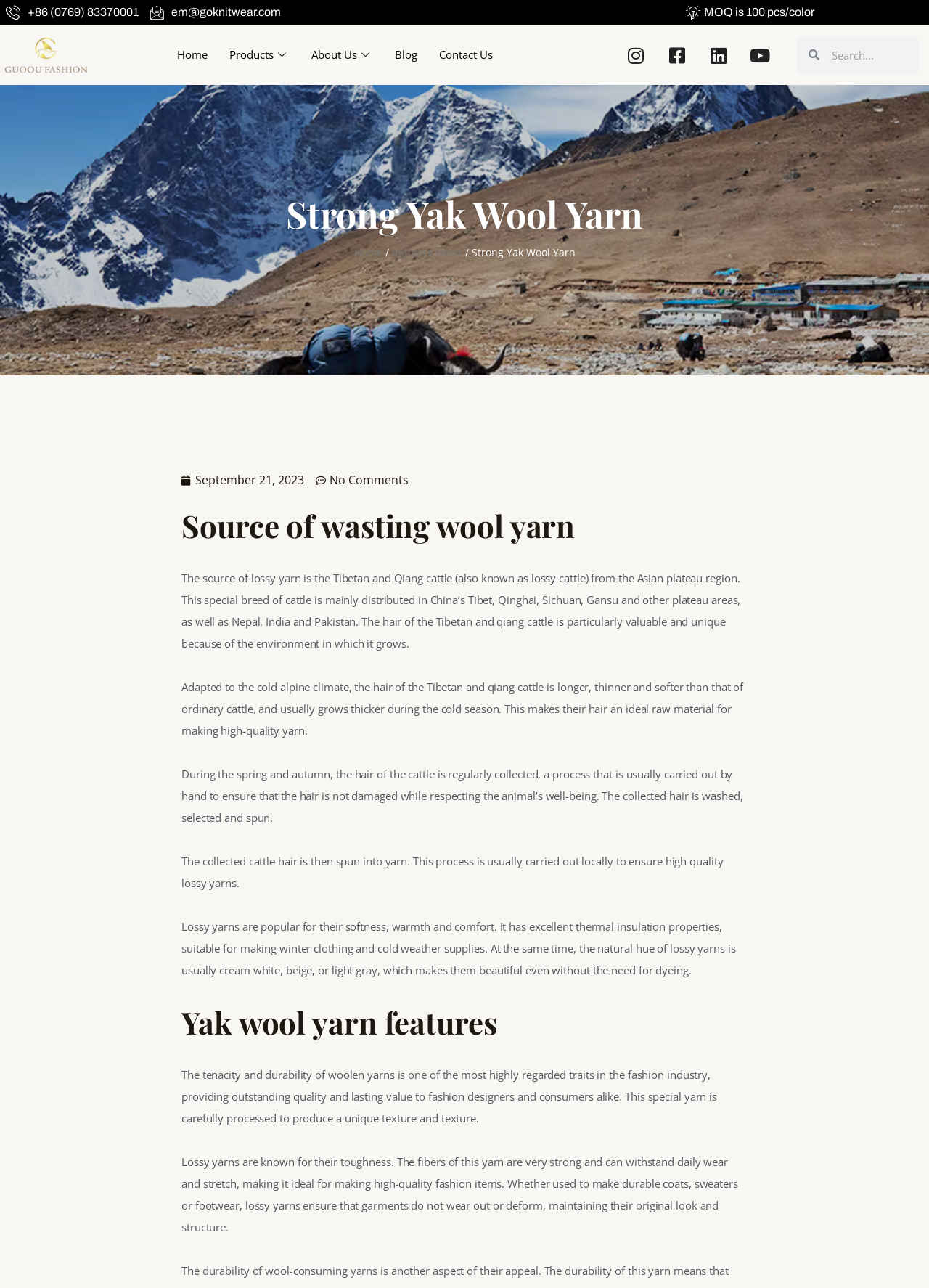What is the natural hue of lossy yarns?
Answer the question with a single word or phrase by looking at the picture.

Cream white, beige, or light gray